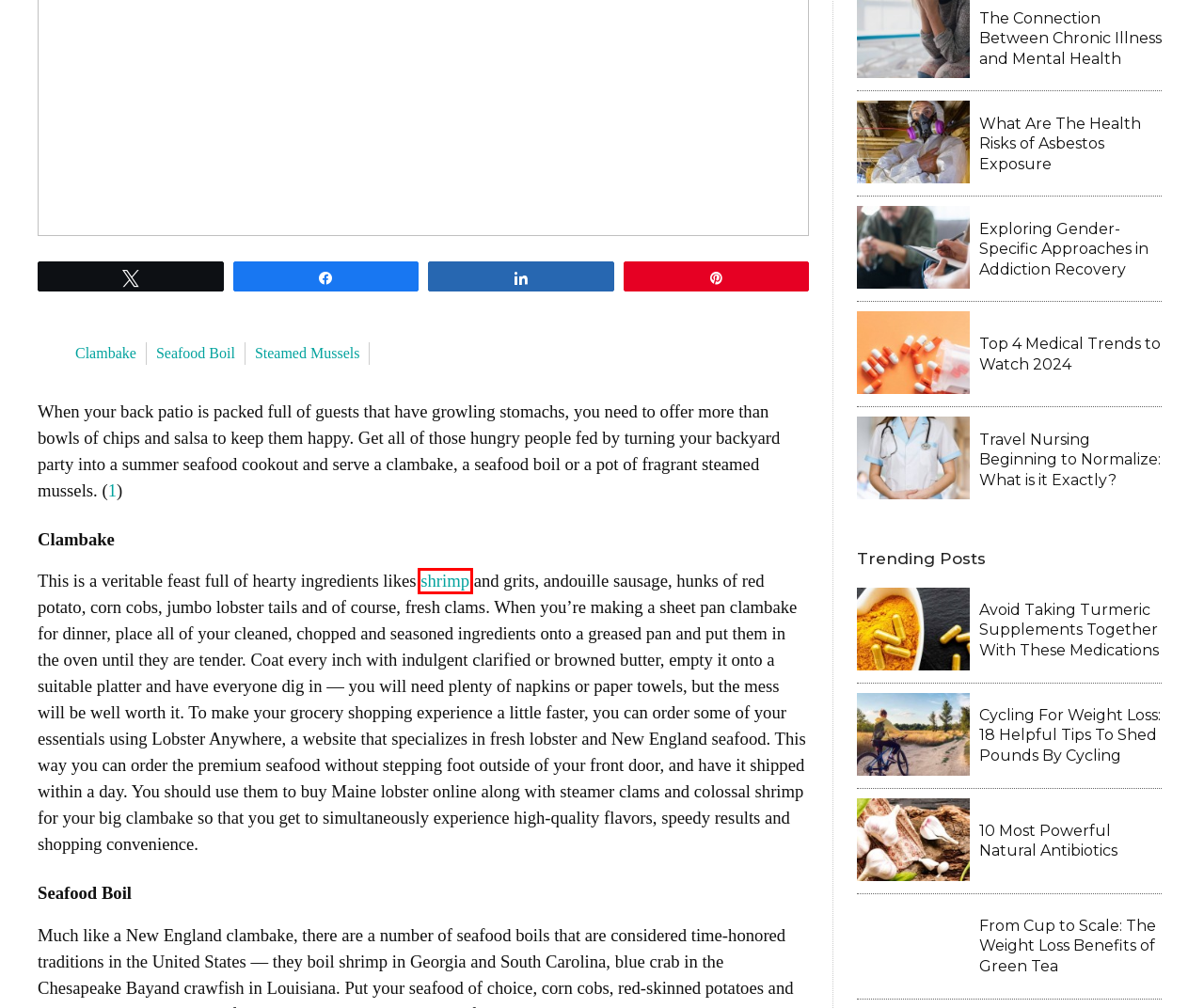Review the screenshot of a webpage containing a red bounding box around an element. Select the description that best matches the new webpage after clicking the highlighted element. The options are:
A. Cookie policy - Diet of Life
B. Top 4 Medical Trends to Watch 2024
C. Longevity and Health Tips - Diet of Life
D. Exploring Gender-Specific Approaches in Addiction Recovery - Diet of Life
E. Health
F. MASC Medical_Travel Nursing Beginning to Normalize: What is it Exactly?
G. Nutrition
H. What Are The Health Risks of Asbestos Exposure - Diet of Life

C